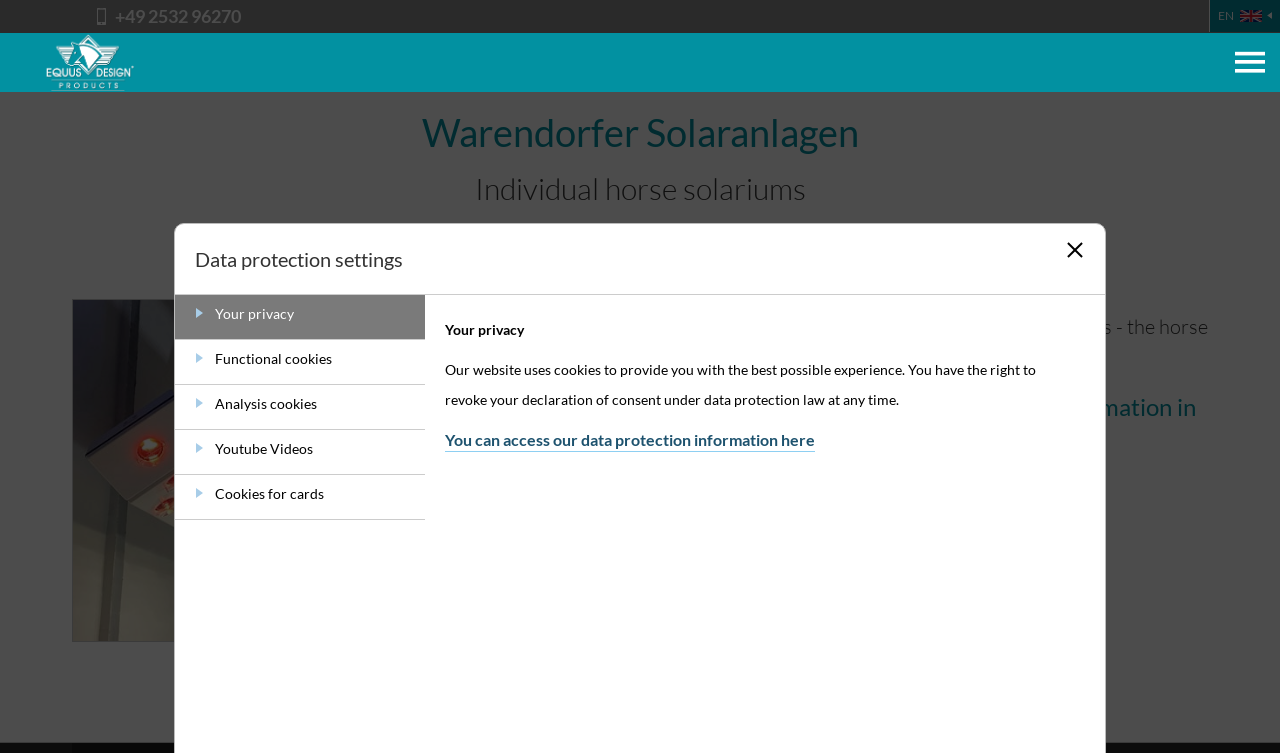What is the company's phone number?
Based on the image content, provide your answer in one word or a short phrase.

+49 2532 96270